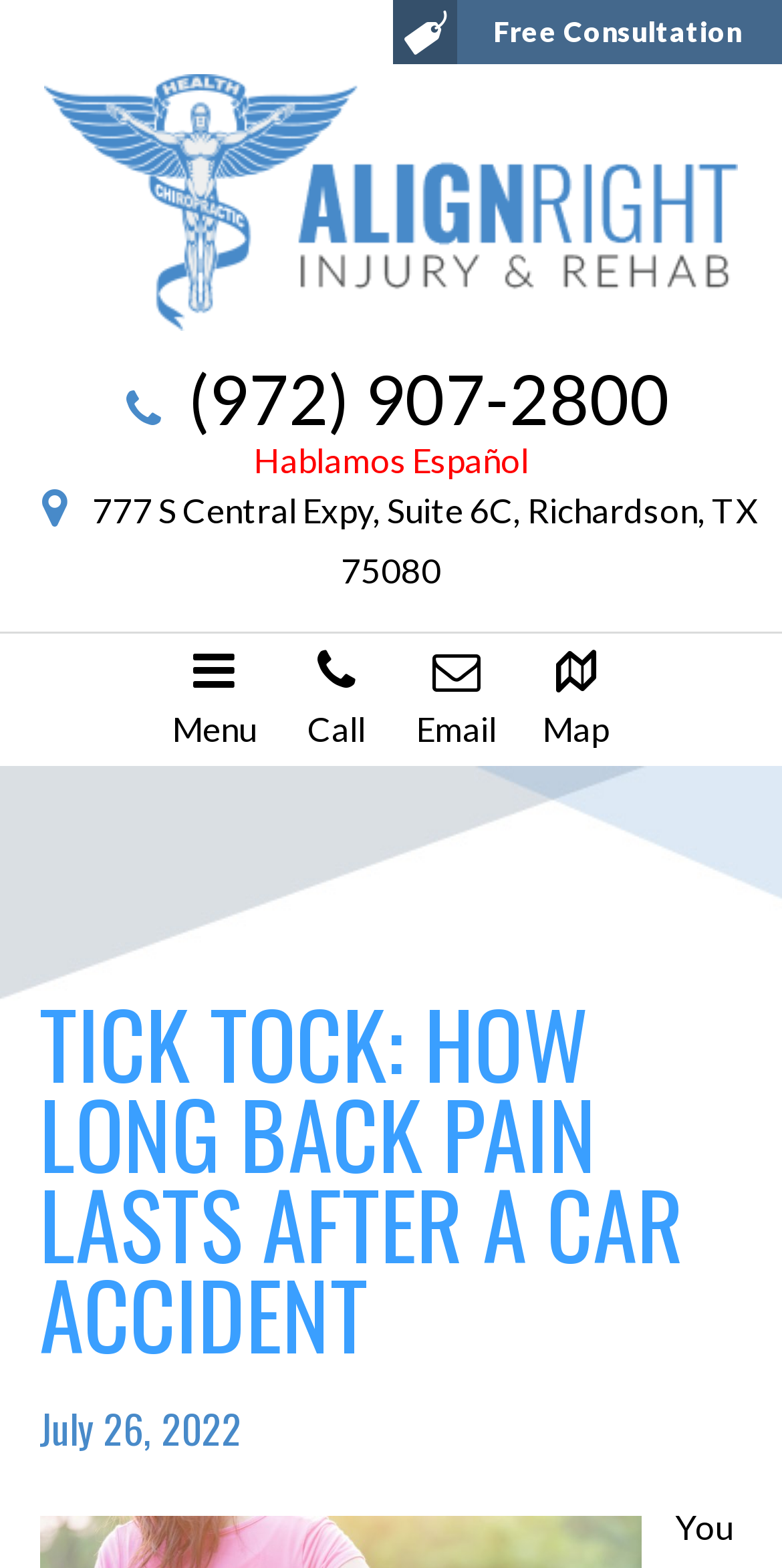How many links are in the top navigation?
Answer the question with detailed information derived from the image.

I counted the number of link elements in the top navigation area, which includes the links for 'Call', 'Email', 'Map', and 'Menu'.